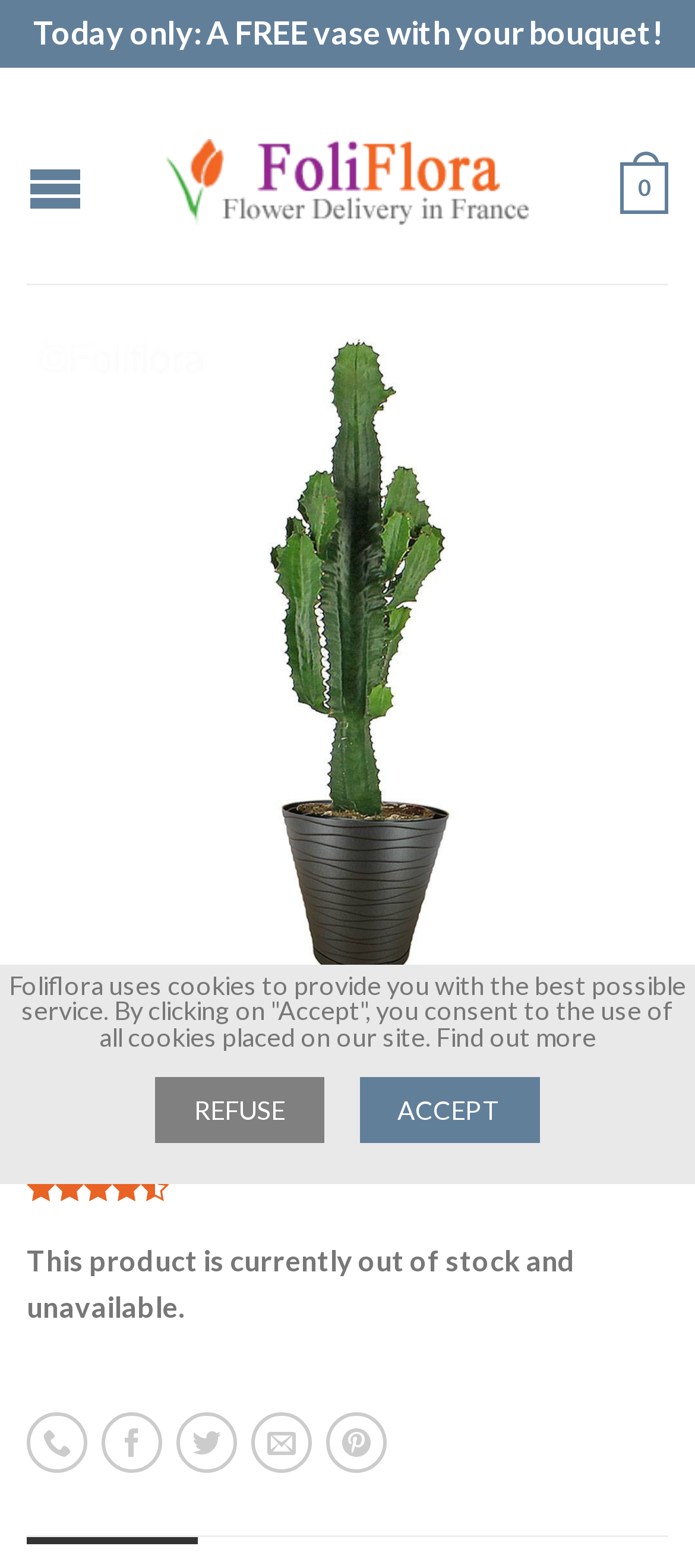Provide a brief response to the question below using a single word or phrase: 
What is the offer for today?

A FREE vase with your bouquet!